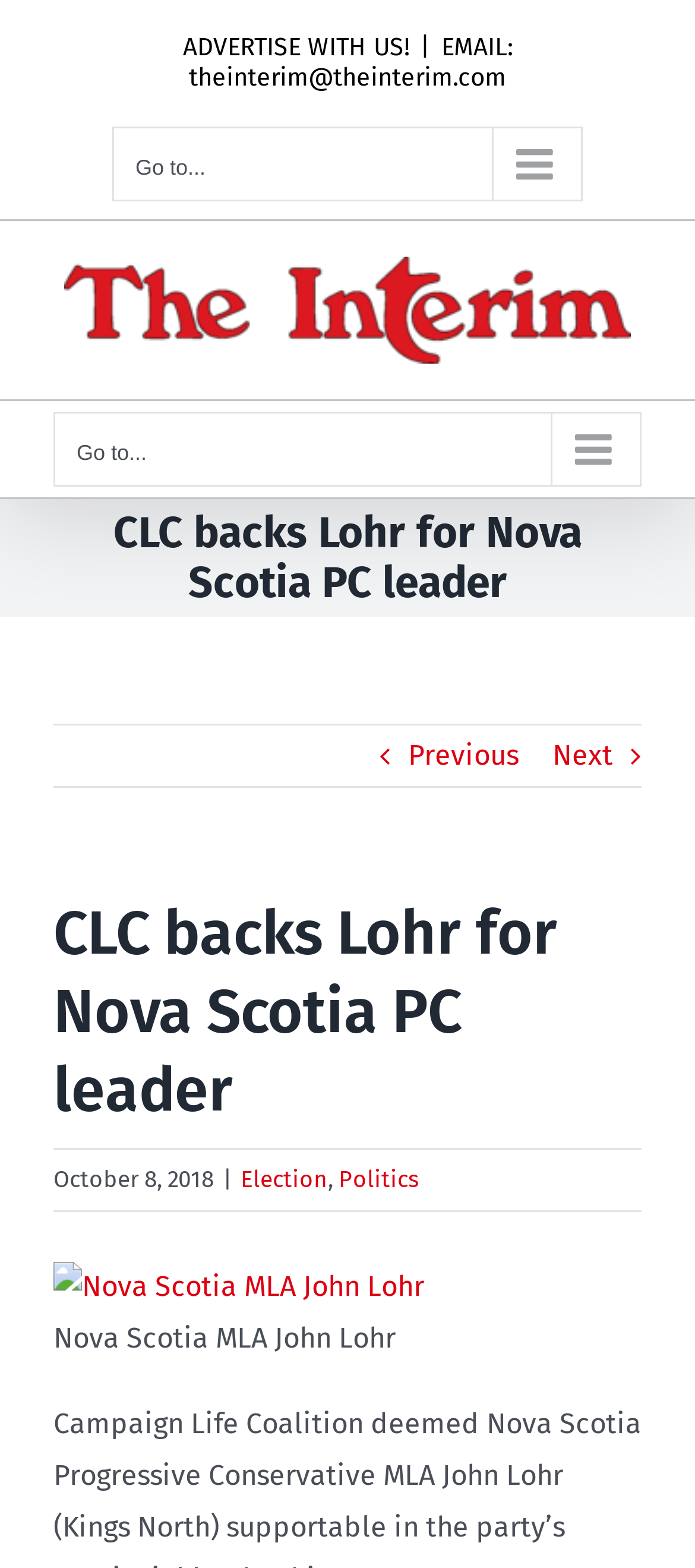Determine the bounding box coordinates of the region to click in order to accomplish the following instruction: "Open the 'Main Menu Mobile'". Provide the coordinates as four float numbers between 0 and 1, specifically [left, top, right, bottom].

[0.077, 0.262, 0.923, 0.31]